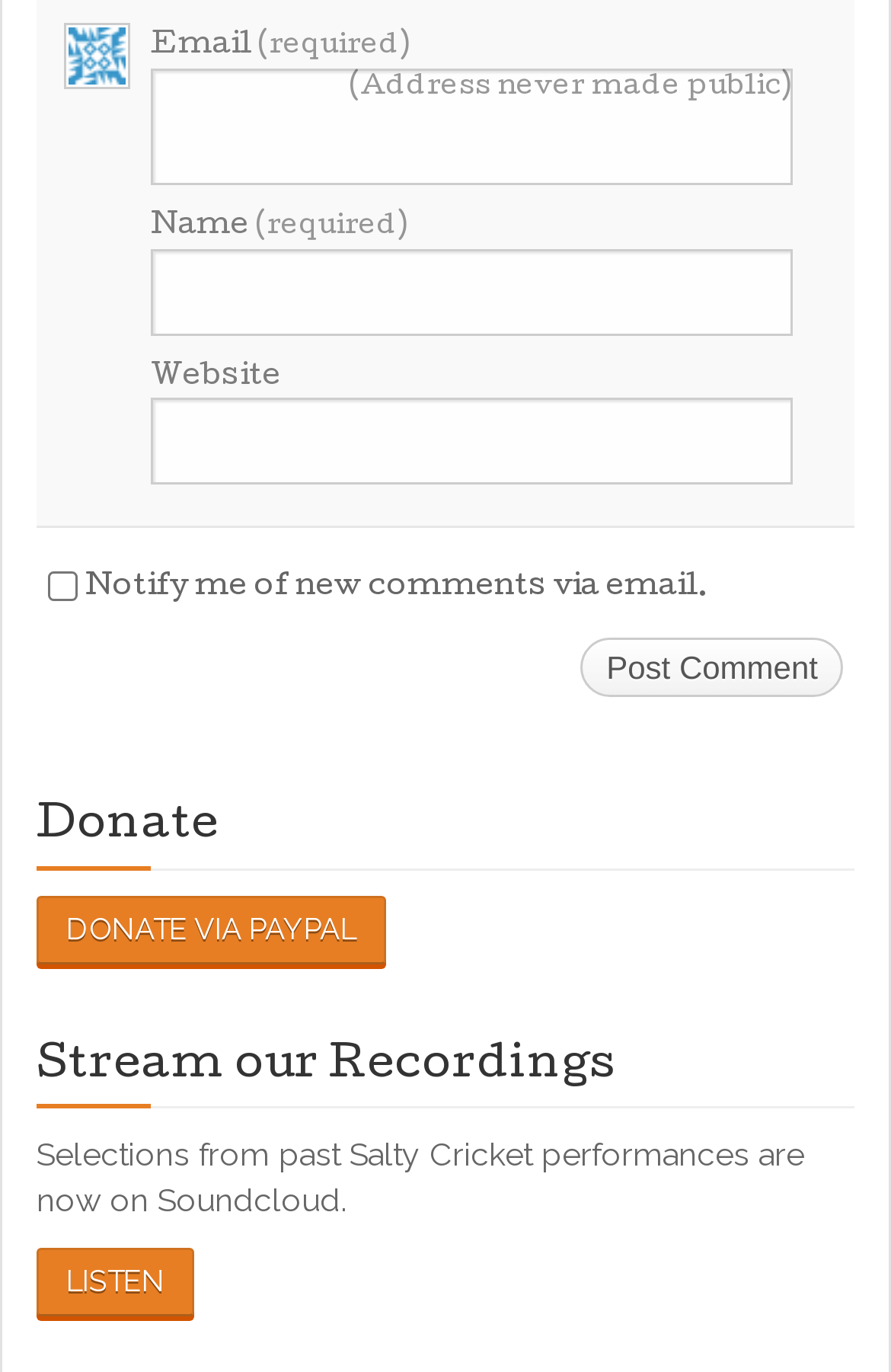Specify the bounding box coordinates (top-left x, top-left y, bottom-right x, bottom-right y) of the UI element in the screenshot that matches this description: Listen

[0.041, 0.909, 0.218, 0.959]